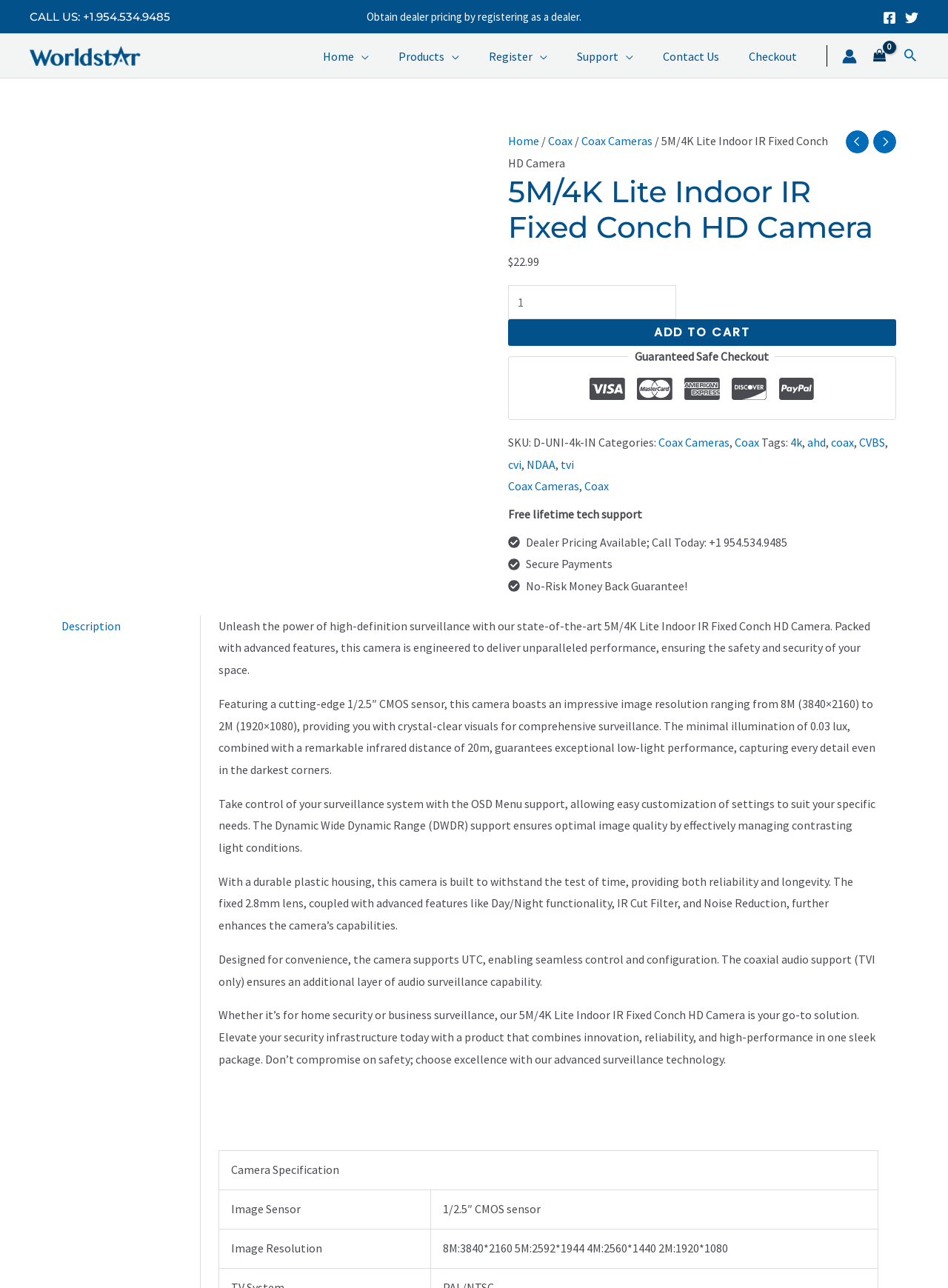Please answer the following question using a single word or phrase: 
What is the price of the 5M/4K Lite Indoor IR Fixed Conch HD Camera?

$22.99